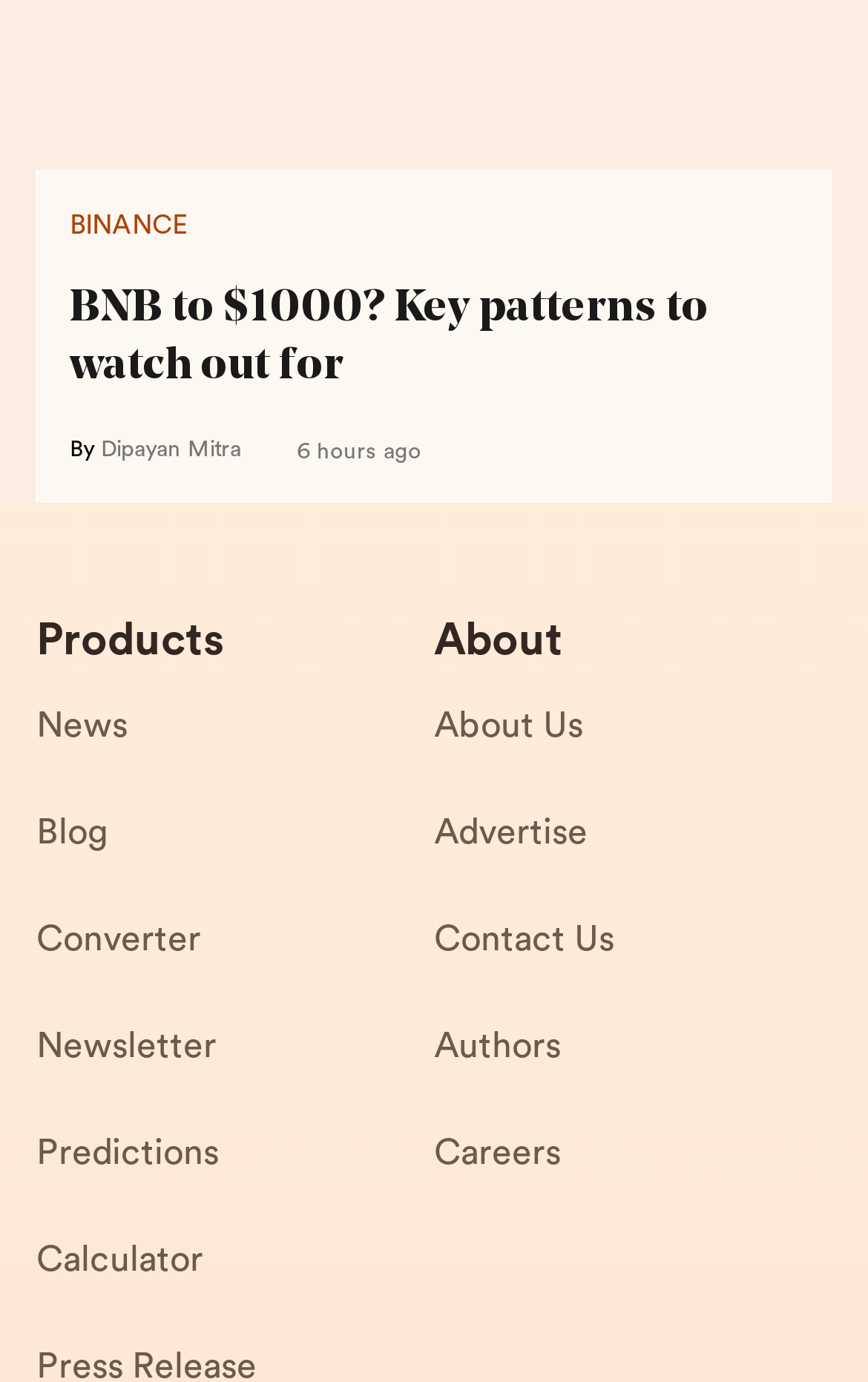Using the elements shown in the image, answer the question comprehensively: What is the name of the platform mentioned in the webpage?

The name of the platform can be found in the link element with the text 'BINANCE' which is located at the top of the webpage.